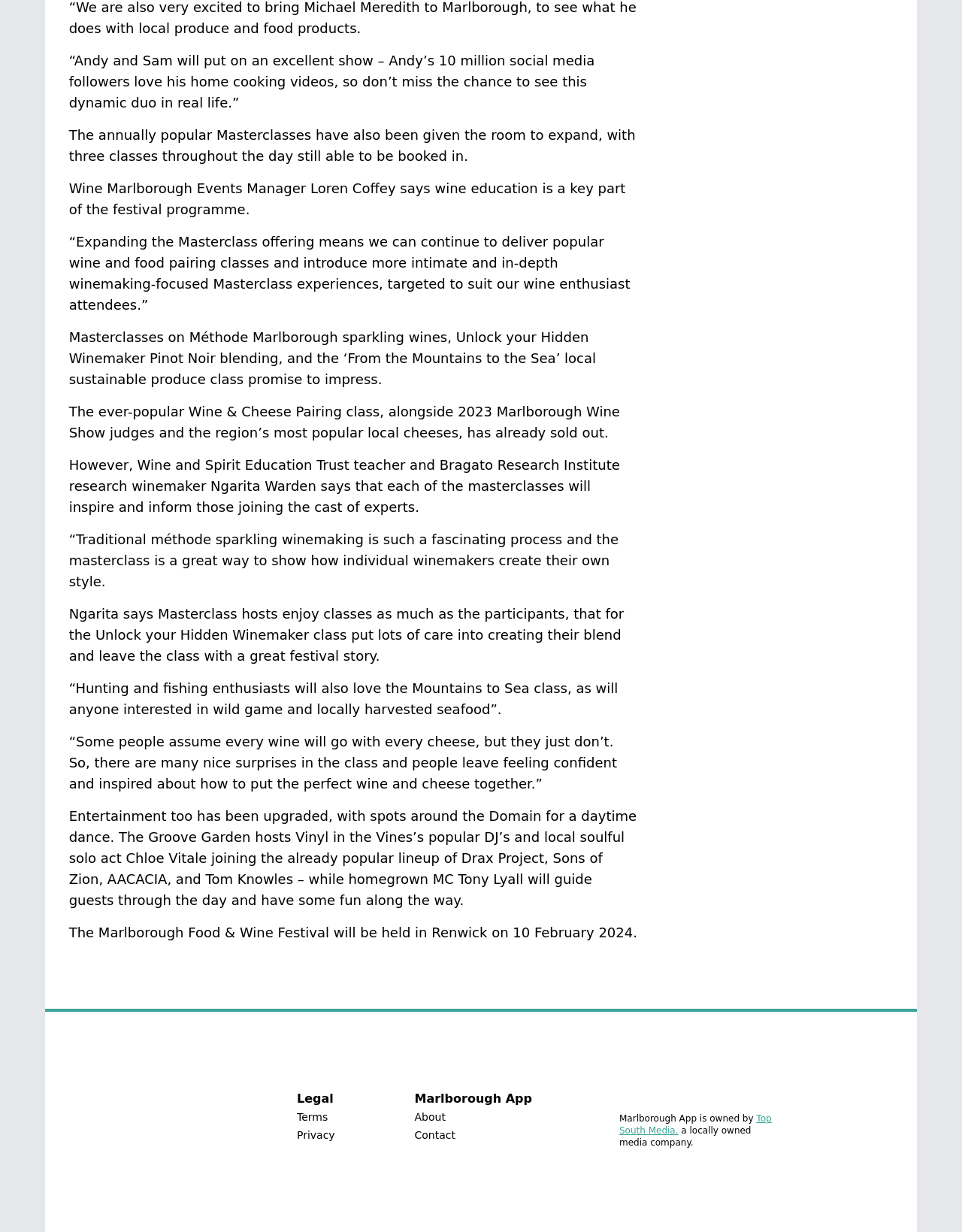Determine the bounding box coordinates of the UI element described below. Use the format (top-left x, top-left y, bottom-right x, bottom-right y) with floating point numbers between 0 and 1: Terms

[0.309, 0.902, 0.341, 0.912]